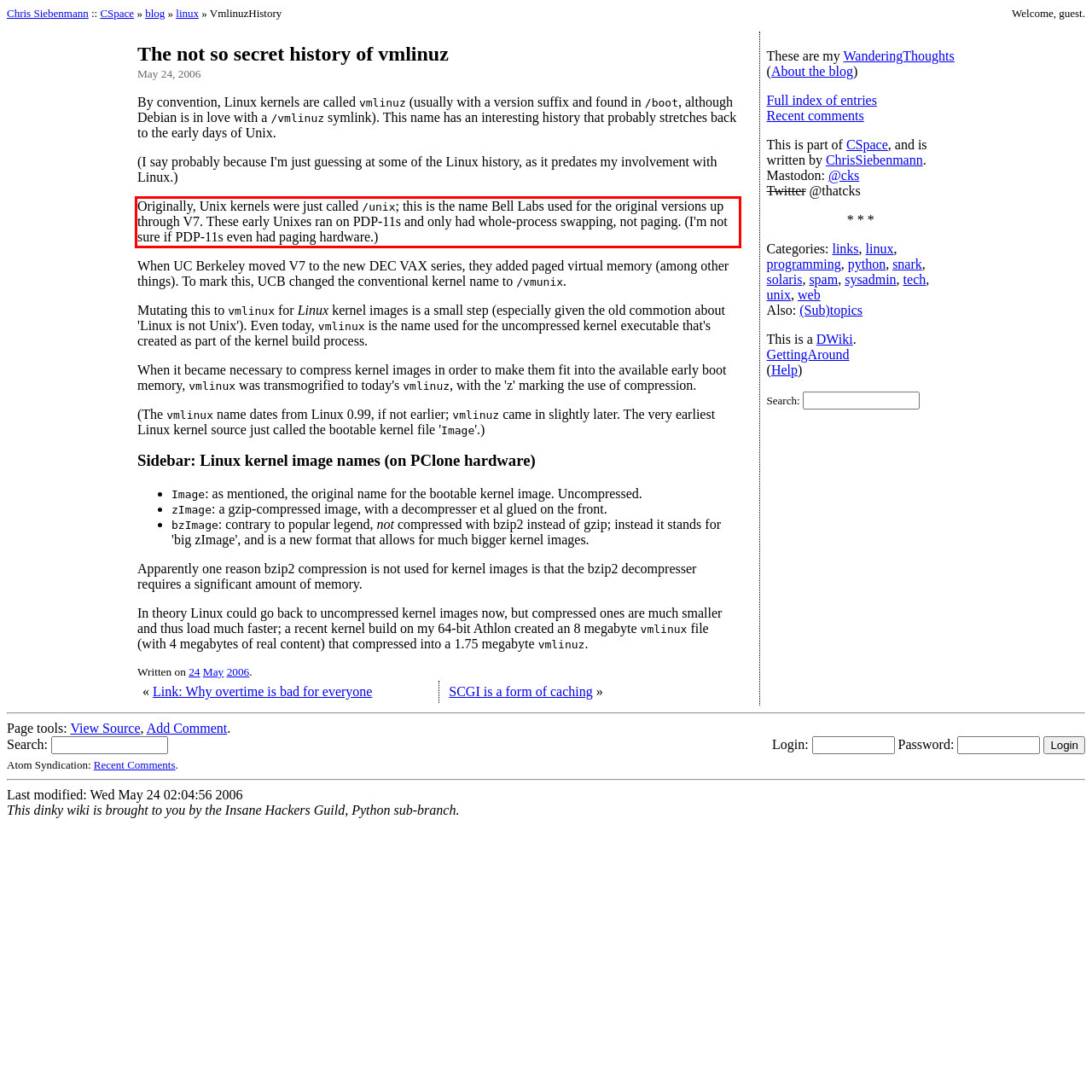You are given a webpage screenshot with a red bounding box around a UI element. Extract and generate the text inside this red bounding box.

Originally, Unix kernels were just called /unix; this is the name Bell Labs used for the original versions up through V7. These early Unixes ran on PDP-11s and only had whole-process swapping, not paging. (I'm not sure if PDP-11s even had paging hardware.)